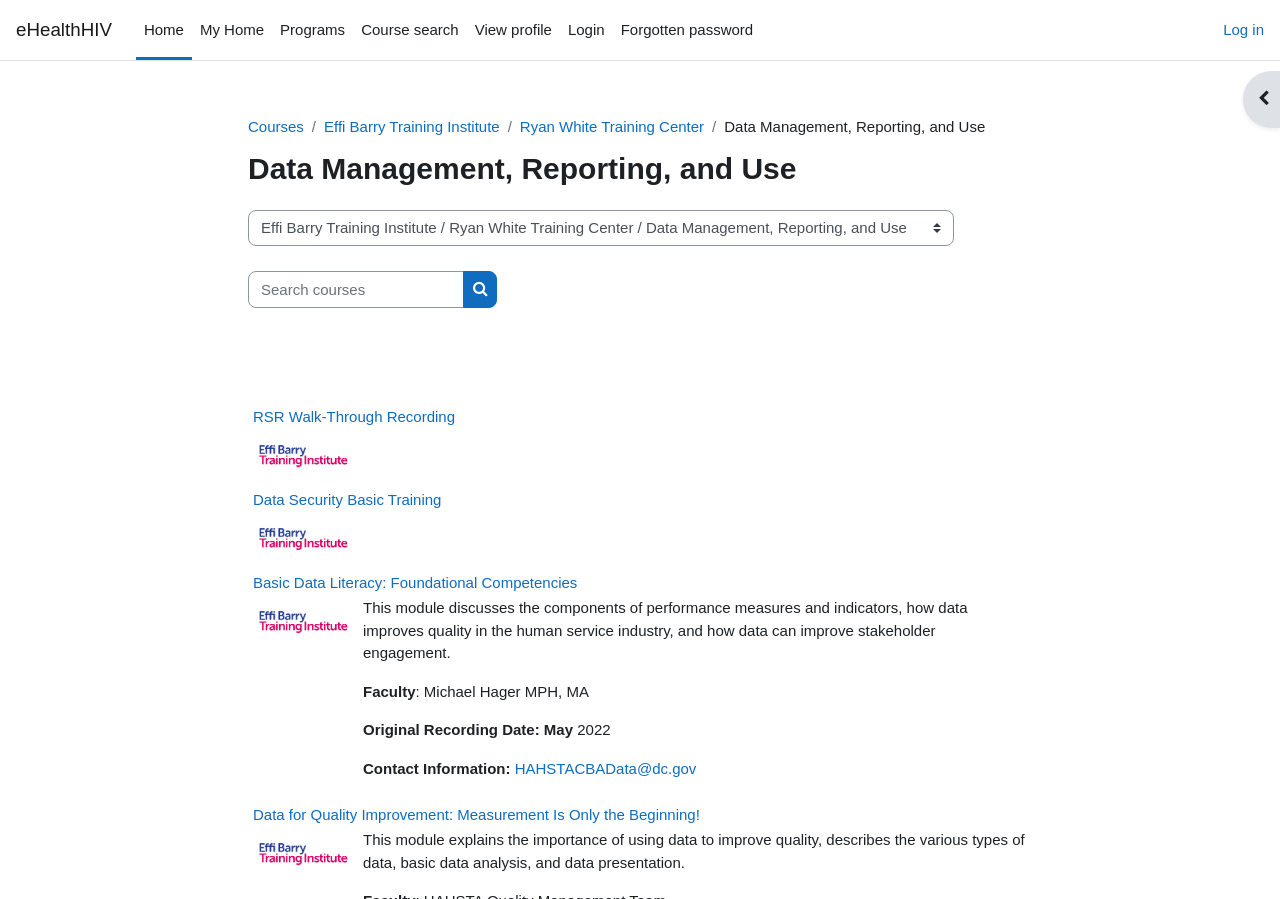Locate the bounding box coordinates of the clickable area to execute the instruction: "Click on the 'Home' menu item". Provide the coordinates as four float numbers between 0 and 1, represented as [left, top, right, bottom].

[0.106, 0.0, 0.15, 0.067]